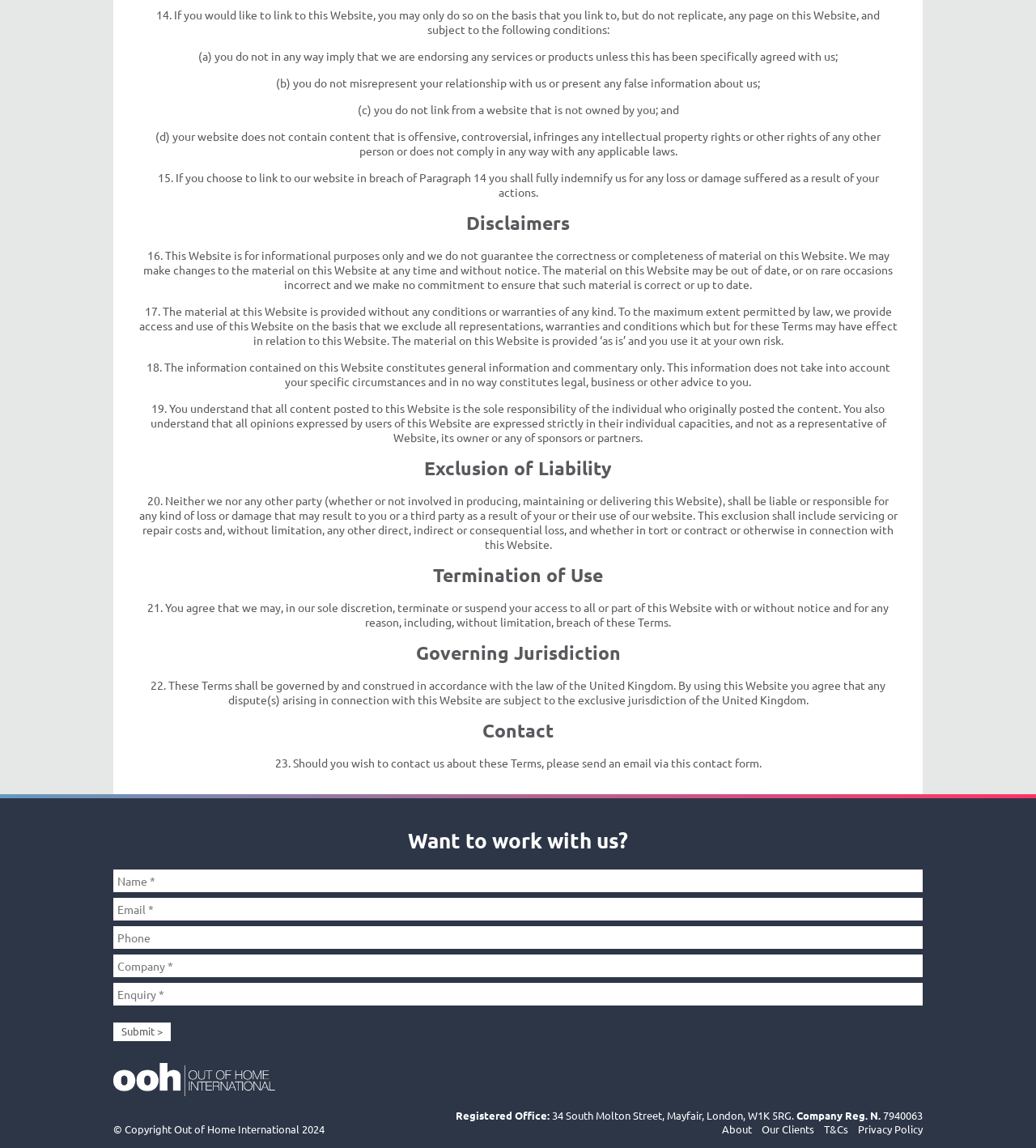How can you contact the website?
Using the information from the image, answer the question thoroughly.

You can contact the website by sending an email via the contact form, as stated in paragraph 23.